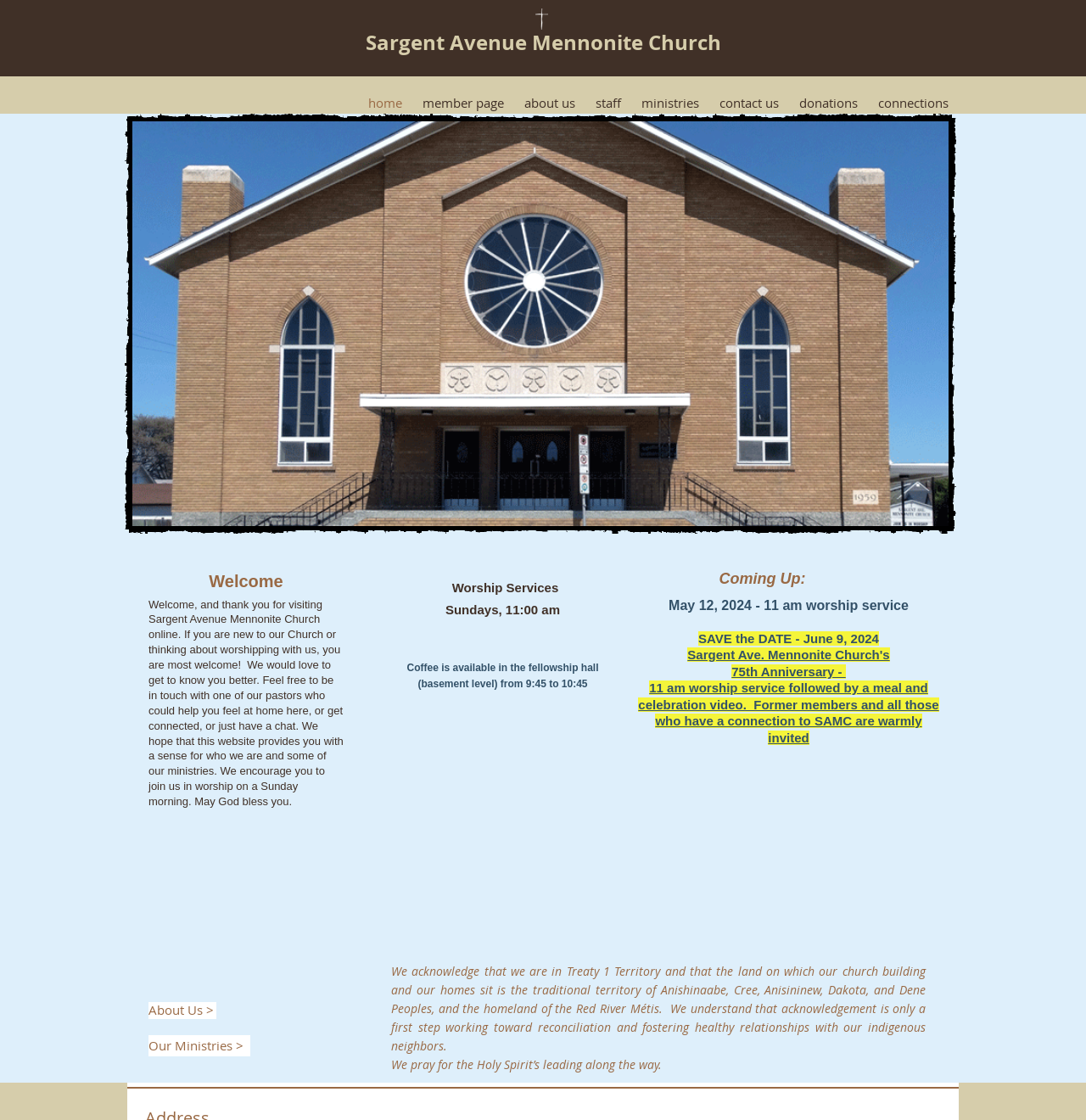Identify the bounding box coordinates of the clickable region to carry out the given instruction: "Learn more about the church's ministries".

[0.581, 0.083, 0.653, 0.102]